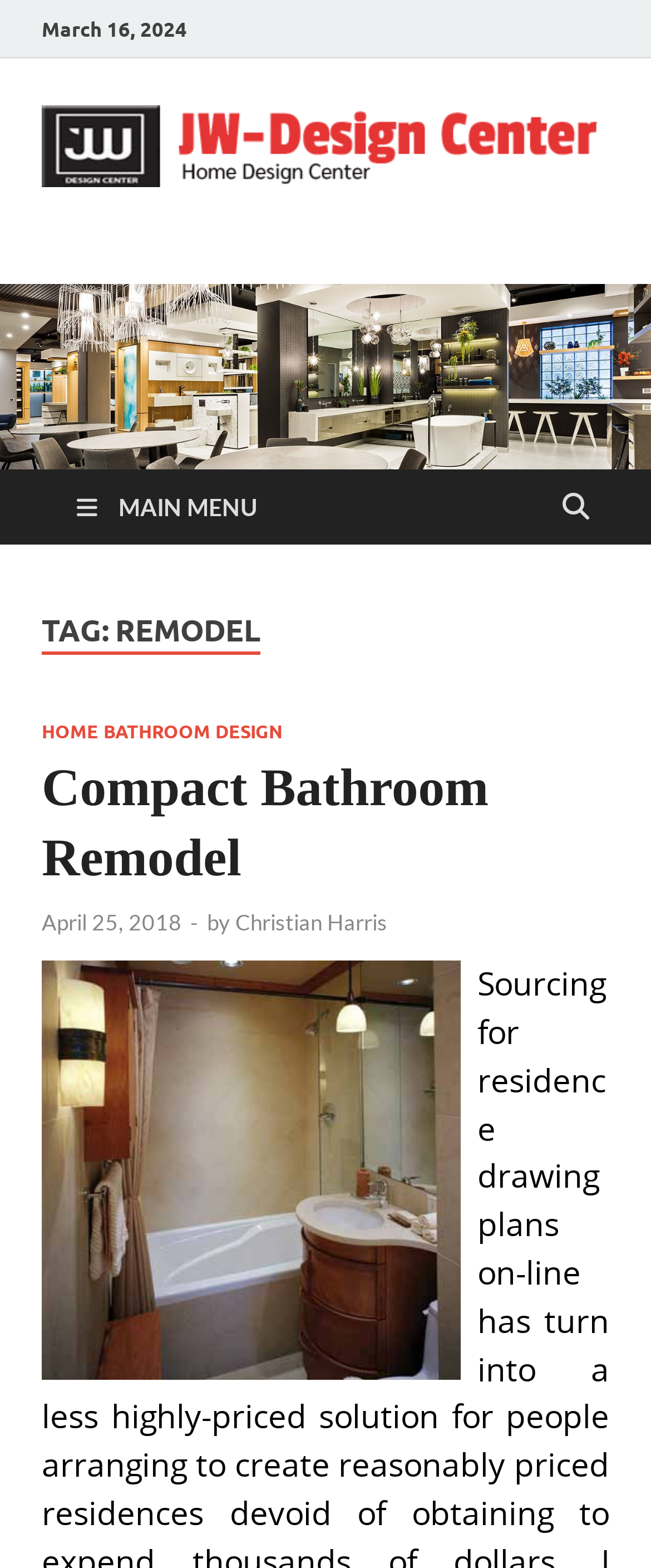What is the date displayed at the top?
Please answer the question with a single word or phrase, referencing the image.

March 16, 2024